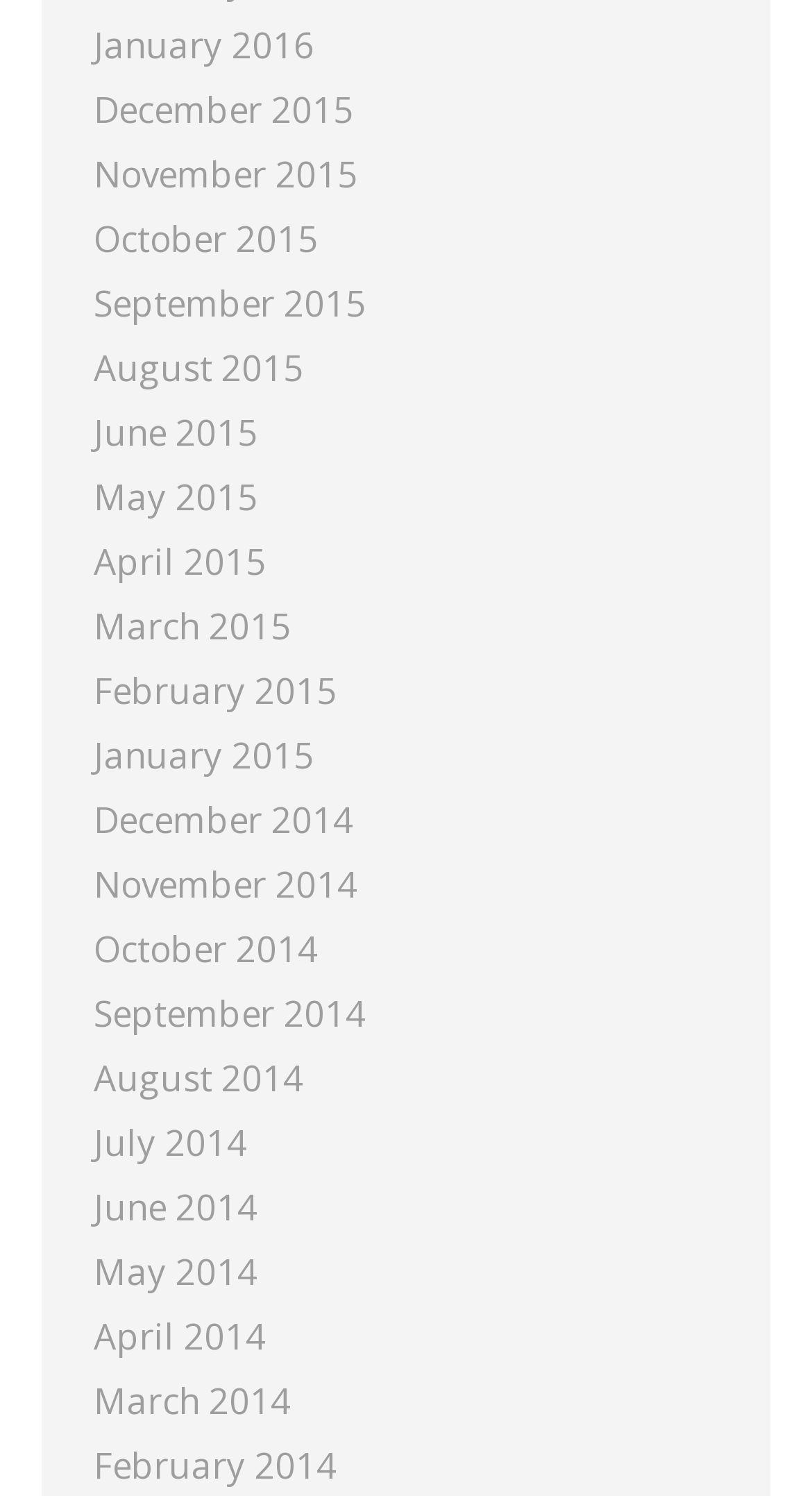Please locate the clickable area by providing the bounding box coordinates to follow this instruction: "view November 2015".

[0.115, 0.098, 0.441, 0.134]